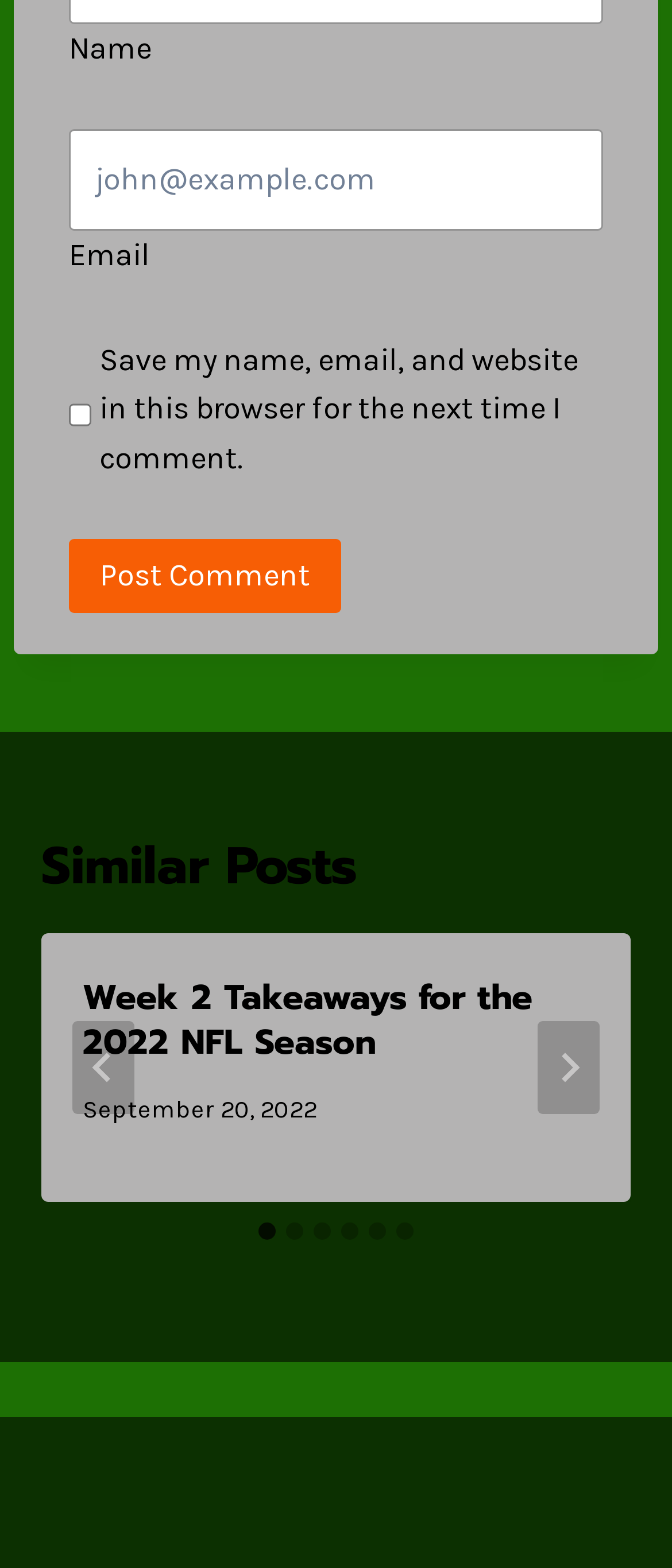How many slides are there?
Could you answer the question with a detailed and thorough explanation?

I counted the number of tabs in the tablist with the label 'Select a slide to show', and there are 6 tabs, each corresponding to a slide.